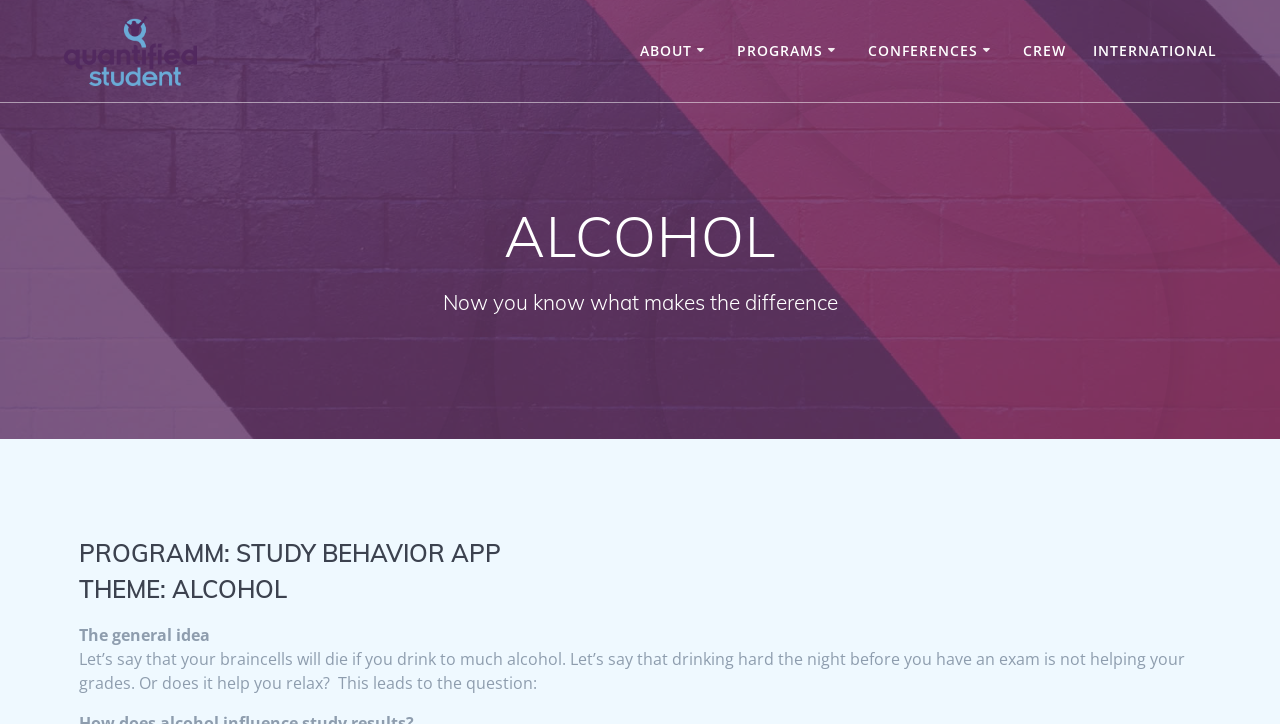Provide a short answer to the following question with just one word or phrase: What is the purpose of the 'ULTIMATE DASHBOARD' link?

Not specified